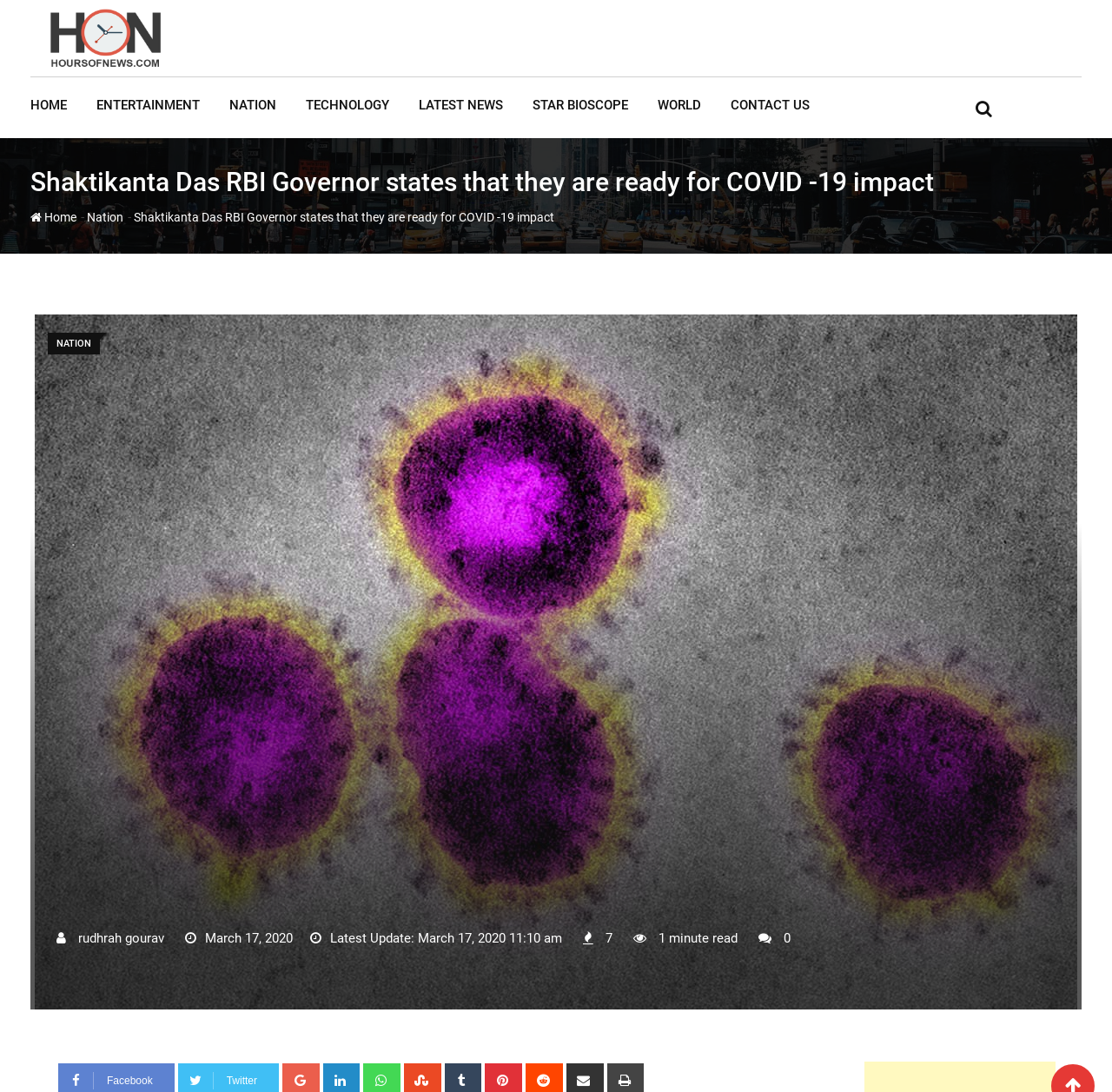Show the bounding box coordinates of the region that should be clicked to follow the instruction: "contact us."

[0.645, 0.071, 0.74, 0.122]